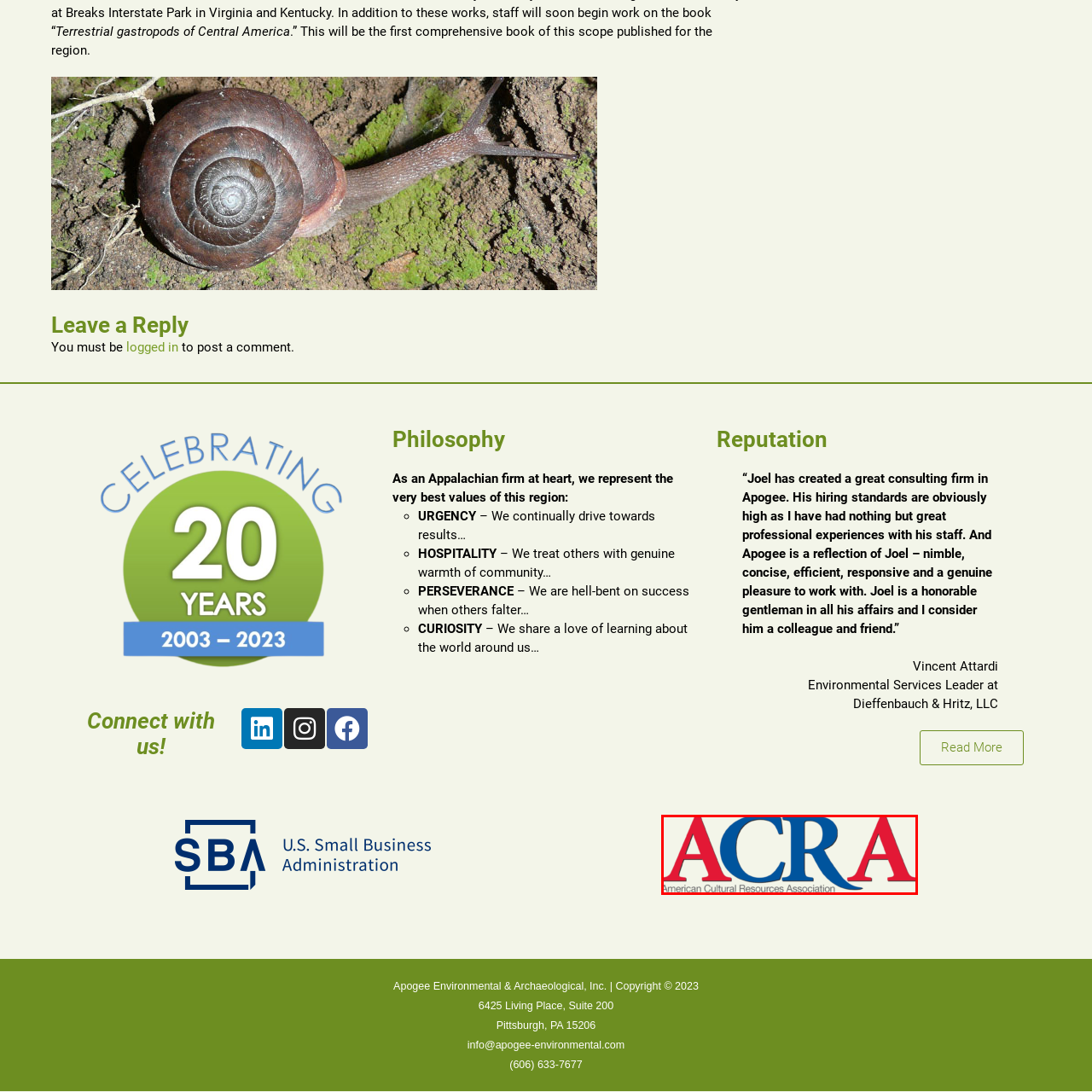What is written below the acronym?
Examine the content inside the red bounding box in the image and provide a thorough answer to the question based on that visual information.

Below the acronym 'ACRA', the full name of the association, 'American Cultural Resources Association', is likely present, emphasizing its commitment to cultural resource management and preservation.